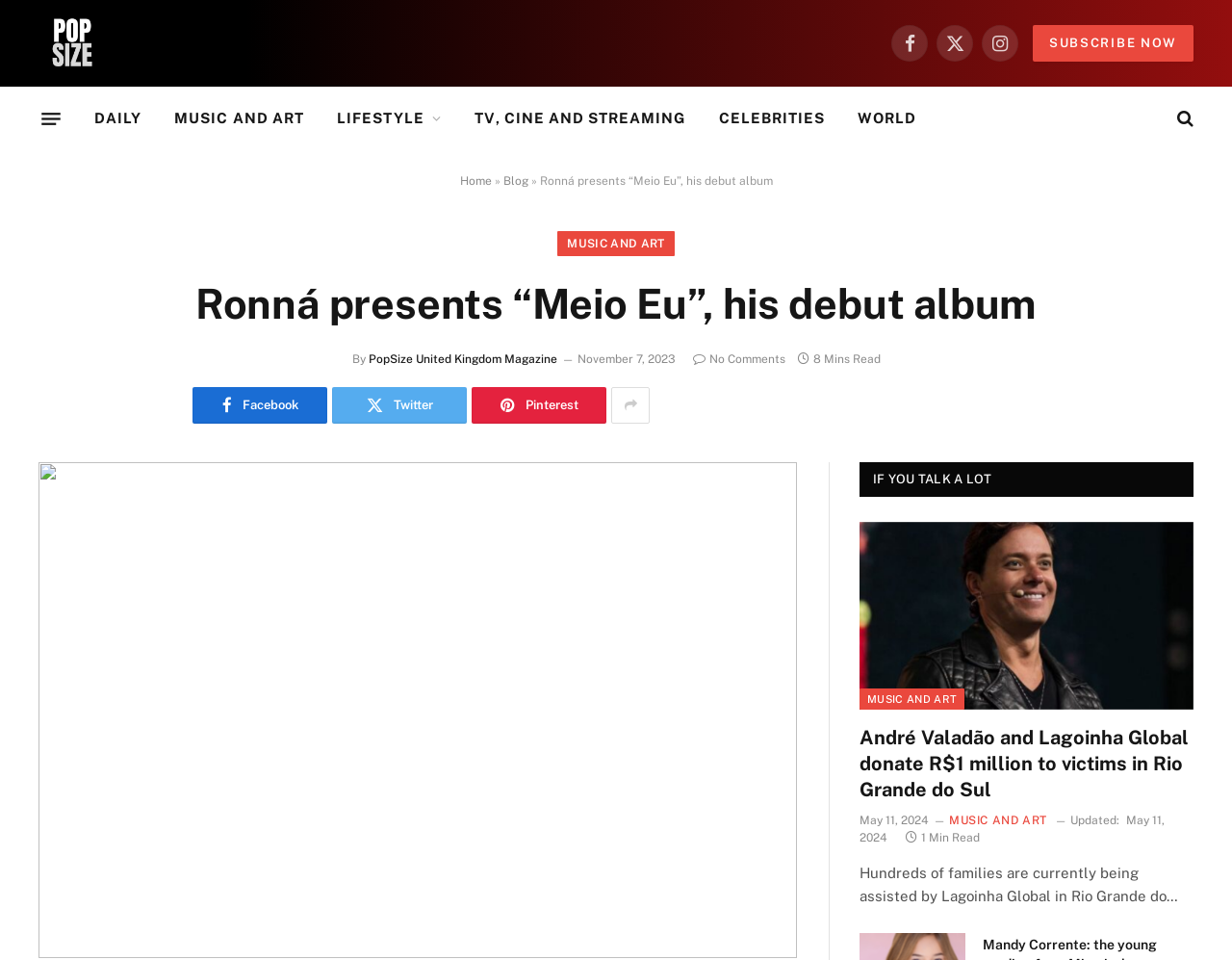Please answer the following question using a single word or phrase: 
What is the name of the debut album?

Meio Eu